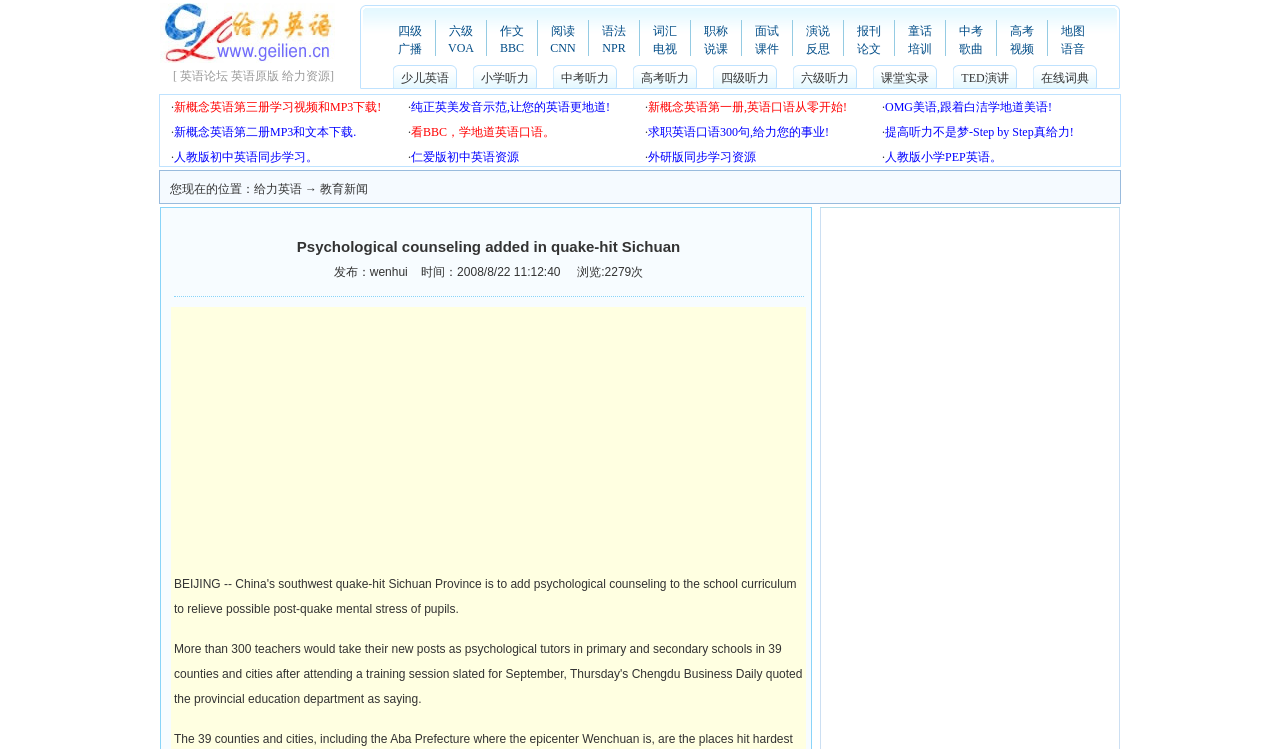Use a single word or phrase to respond to the question:
How many sections are there on this webpage?

3